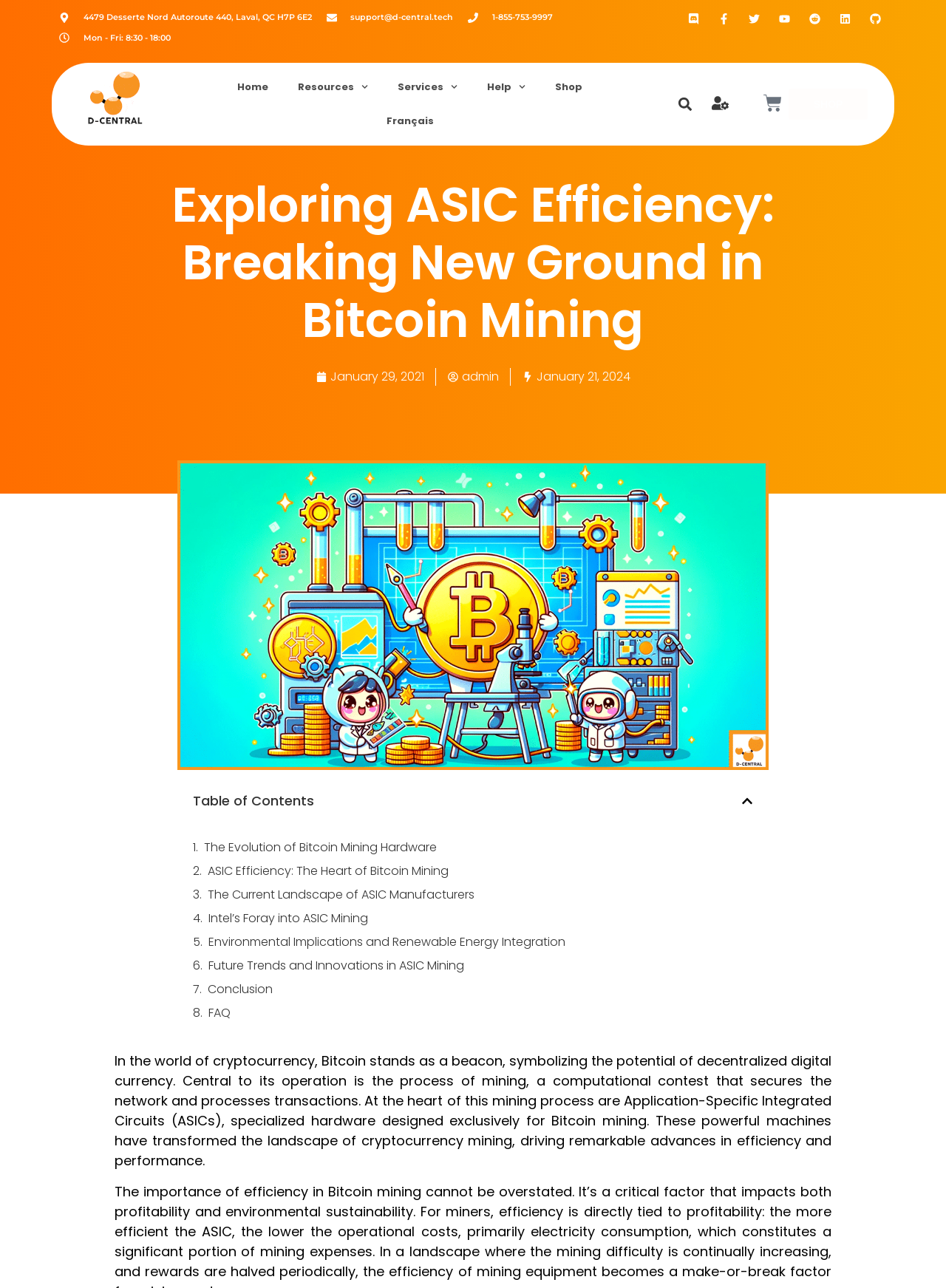Determine the bounding box coordinates of the element's region needed to click to follow the instruction: "Contact support". Provide these coordinates as four float numbers between 0 and 1, formatted as [left, top, right, bottom].

[0.345, 0.006, 0.479, 0.022]